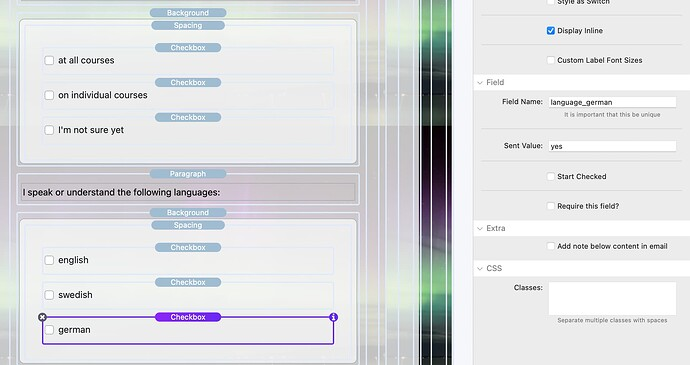Using the image as a reference, answer the following question in as much detail as possible:
What is the field name for the 'German' language option?

The field name designated for the 'German' language option is 'language_german', which is used to store the user's selection and provide additional settings for this language option.